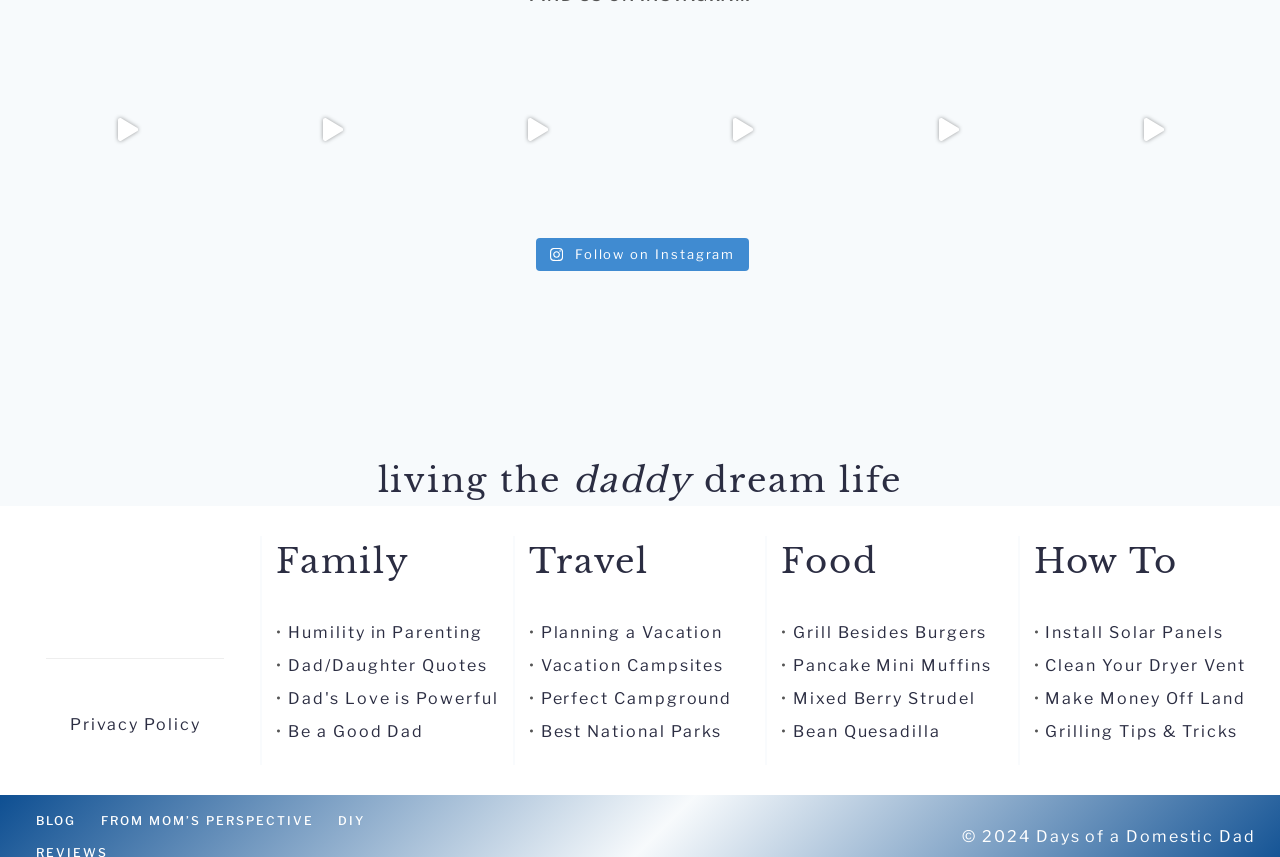Answer the following in one word or a short phrase: 
What is the tone of the blog post about being a grandpa?

Heartfelt